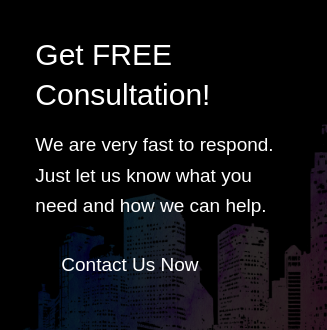Explain all the elements you observe in the image.

The image features a bold call-to-action inviting viewers to "Get FREE Consultation!" This message is accompanied by a reassuring statement emphasizing the company's quick response time, encouraging potential clients to reach out with their needs for assistance. The background showcases a stylized urban skyline, enhancing the visual impact and reinforcing the professional tone. A prominent link labeled "Contact Us Now" suggests immediate action, making it easy for interested individuals to initiate communication. This design strategically combines persuasive text with an engaging visual, aimed at motivating homeowners or business property owners to seek help for their structural issues.